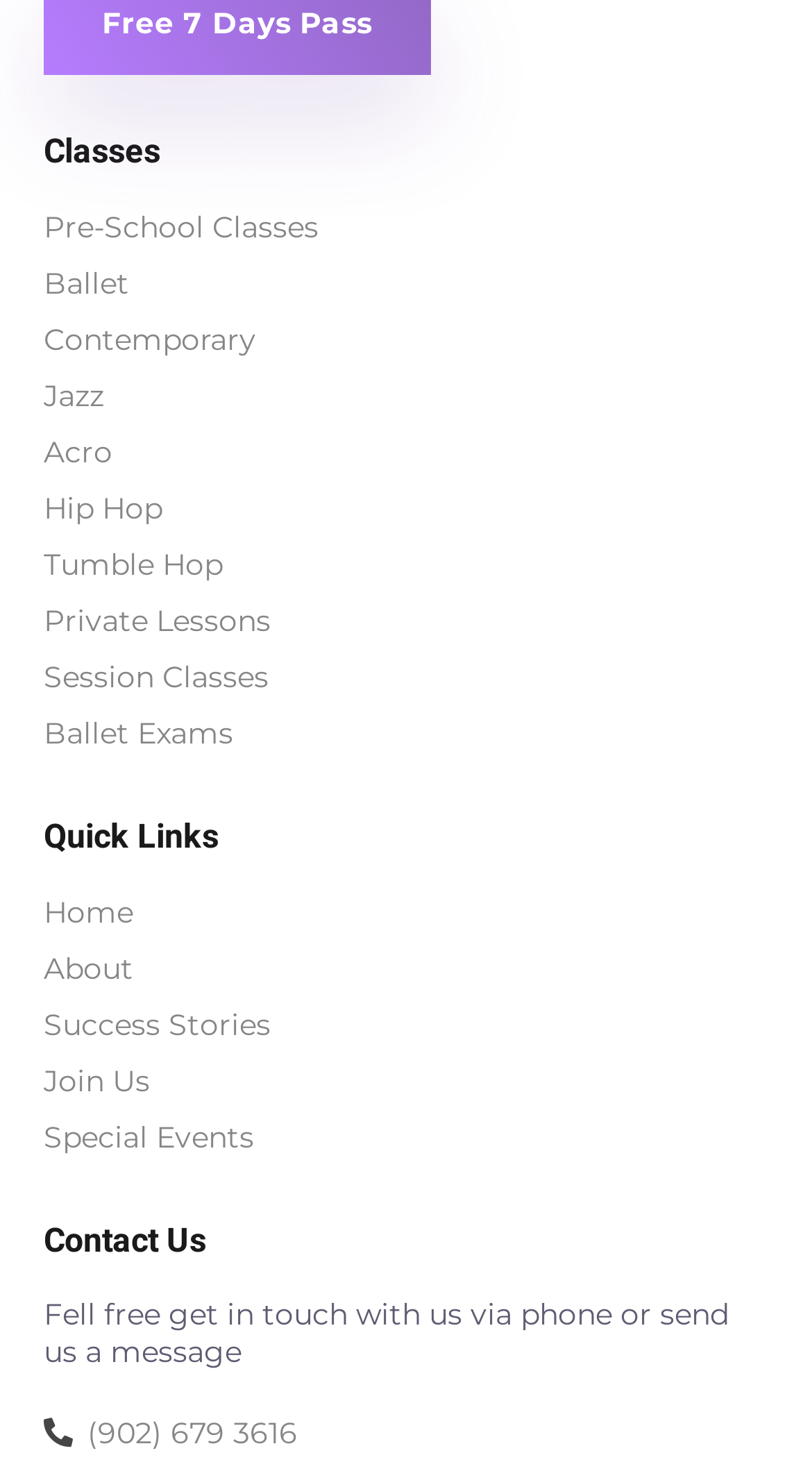What type of classes are offered?
Answer the question with a single word or phrase by looking at the picture.

Dance classes